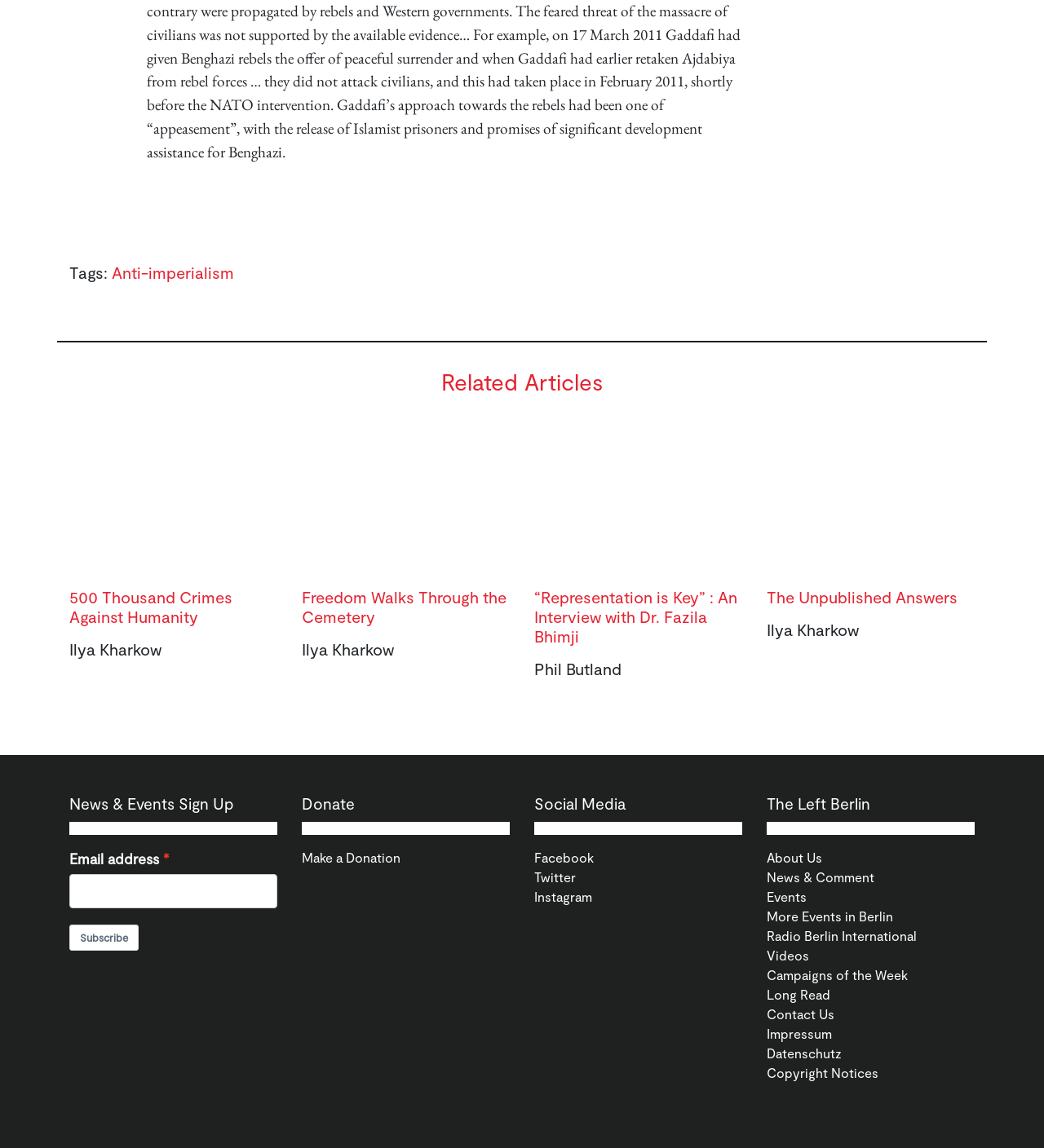Locate the bounding box coordinates of the clickable region to complete the following instruction: "Click on the 'Anti-imperialism' link."

[0.107, 0.229, 0.224, 0.246]